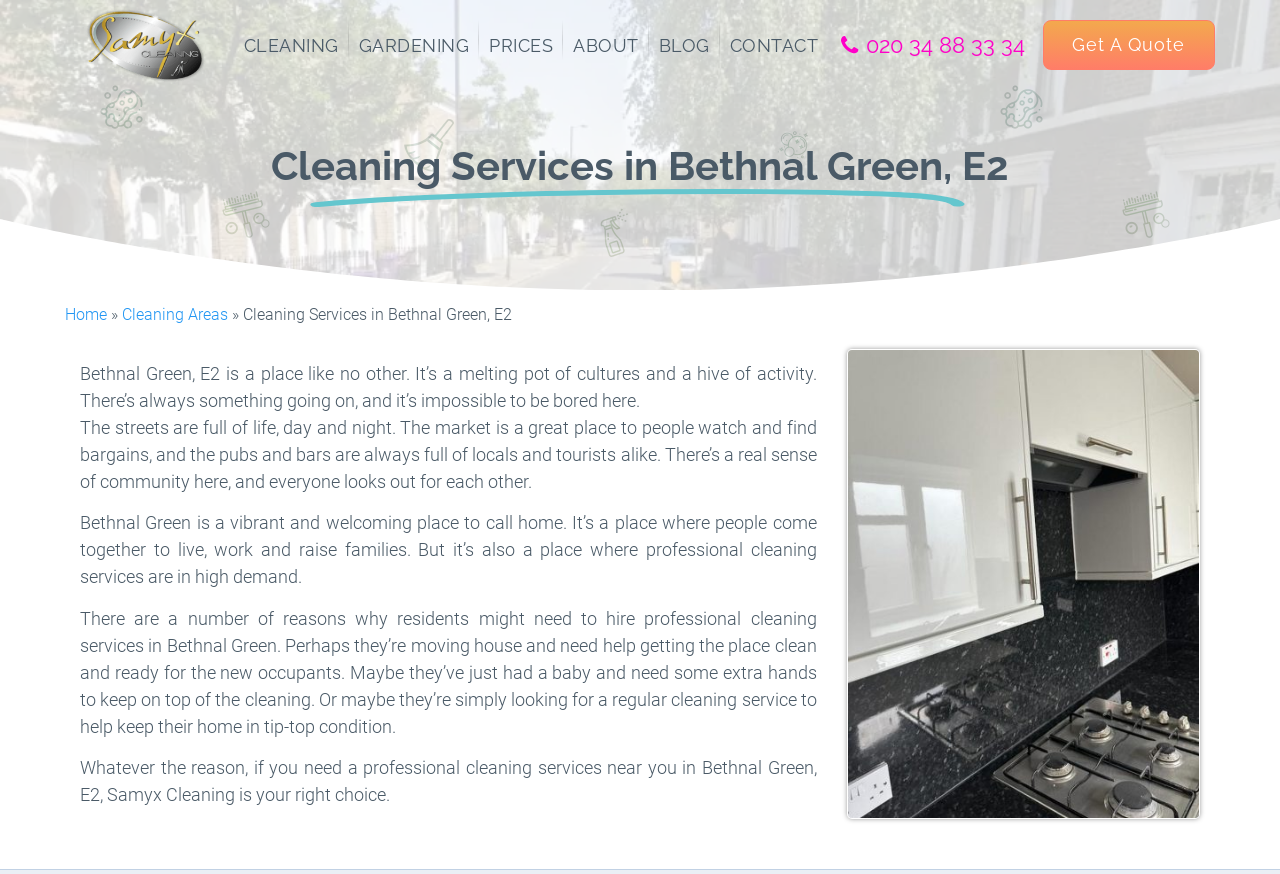Explain in detail what is displayed on the webpage.

The webpage is about professional cleaning services in Bethnal Green, E2, London. At the top left corner, there is a company logo, which is an image with a link to the company's homepage. Below the logo, there is a navigation menu with links to different sections of the website, including "CLEANING", "GARDENING", "PRICES", "ABOUT", "BLOG", and "CONTACT".

To the right of the navigation menu, there is a heading that reads "Cleaning Services in Bethnal Green, E2". Below the heading, there are two images, one of which is a background image that spans the entire width of the page. The other image is a smaller one that appears to be a graphic related to cleaning services.

Above the main content area, there is a breadcrumb navigation section that shows the current location of the user on the website. The breadcrumbs include links to the homepage, "Cleaning Areas", and the current page, "Cleaning Services in Bethnal Green, E2".

The main content area is divided into four paragraphs of text that describe the area of Bethnal Green, E2, and the need for professional cleaning services in the area. The text describes the vibrant and welcoming nature of the area, the sense of community, and the high demand for cleaning services.

Below the text, there is a large image that appears to be a promotional graphic for the cleaning services offered by Samyx Cleaning. The image has a caption that reads "Convenient Cleaning Services in Bethnal Green, E2 - Your Local Cleaning Experts."